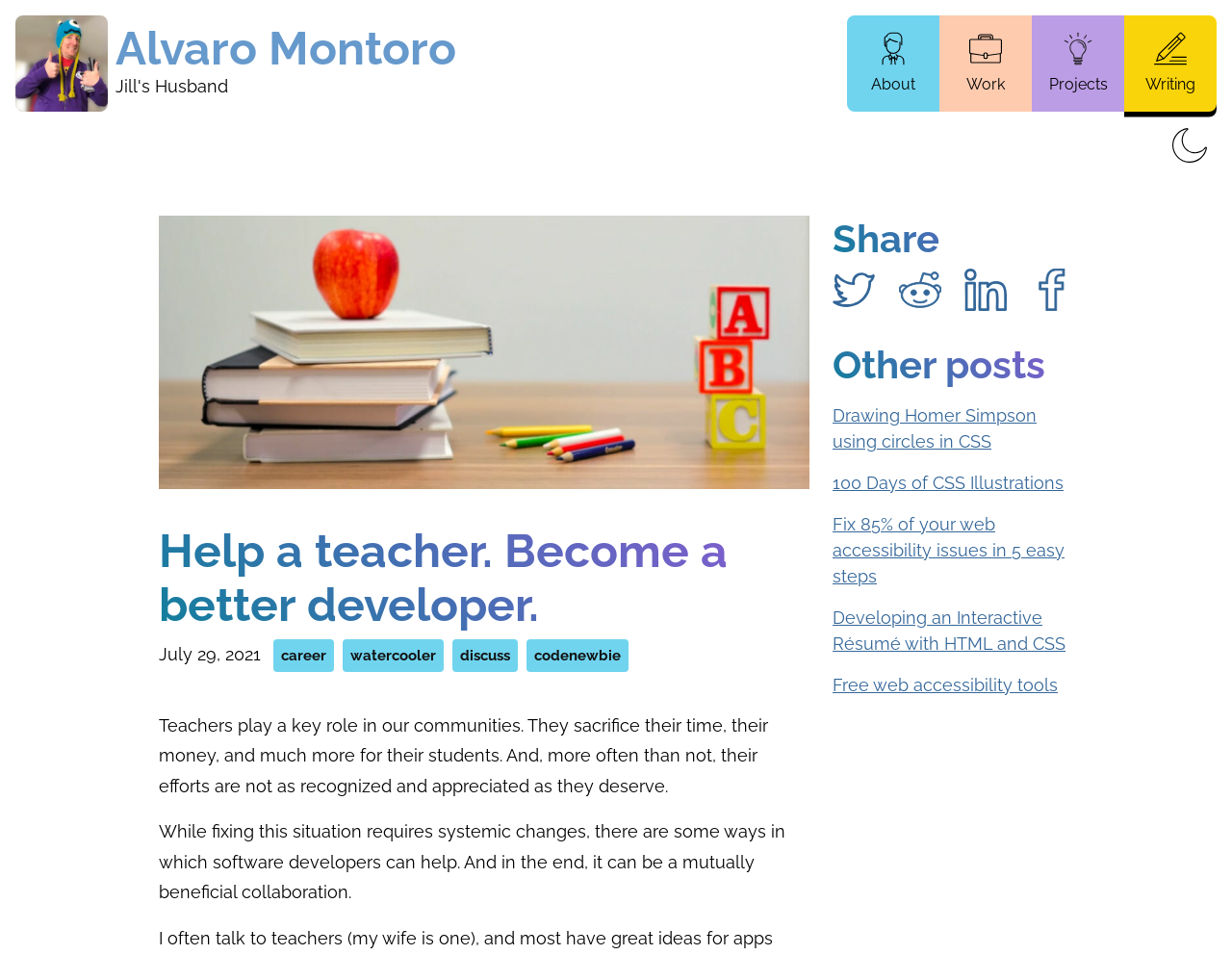Provide a brief response in the form of a single word or phrase:
What is the purpose of the 'Share' section?

To share the content on social media